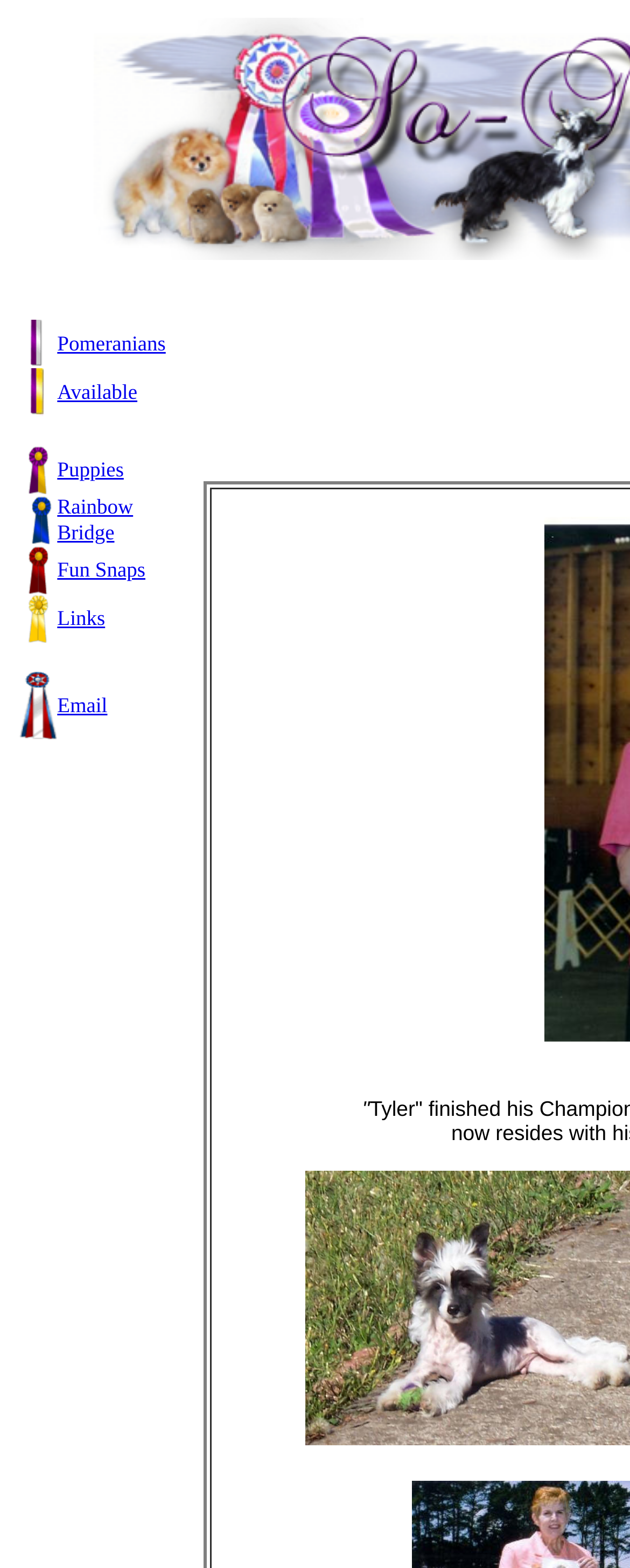Locate the bounding box coordinates of the element that should be clicked to fulfill the instruction: "Email the breeder".

[0.091, 0.442, 0.17, 0.457]